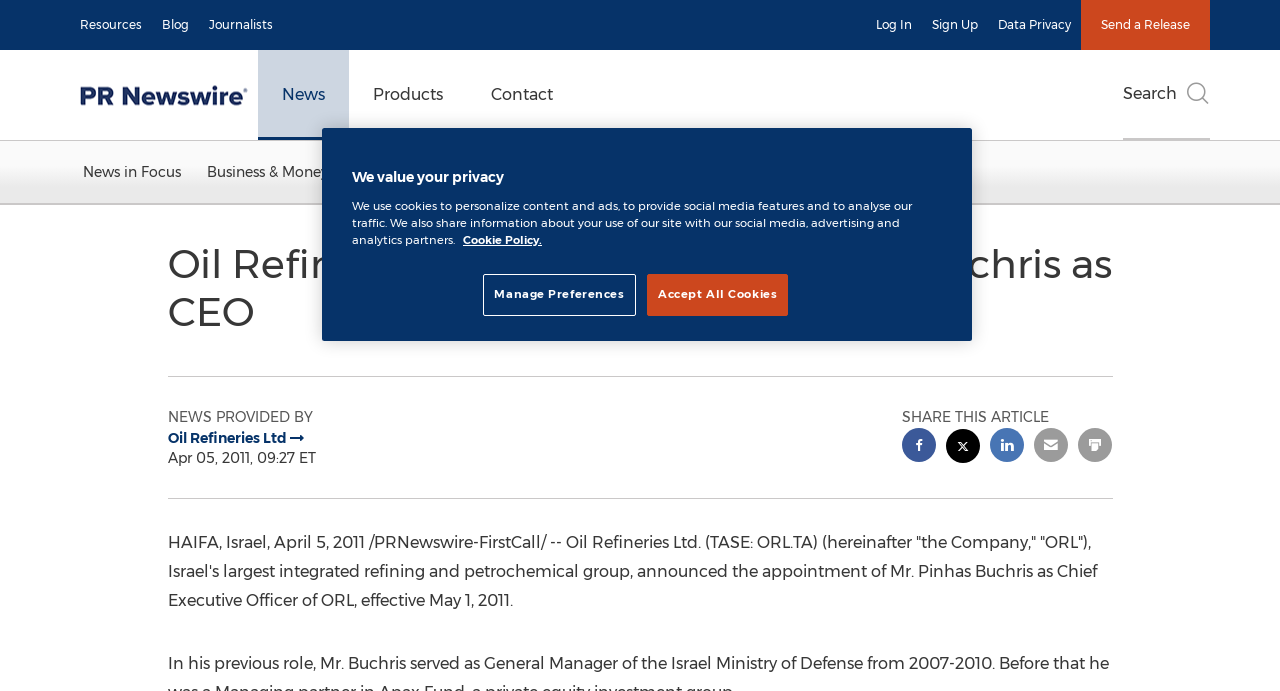Please identify the bounding box coordinates of the element on the webpage that should be clicked to follow this instruction: "Click to view travel forums". The bounding box coordinates should be given as four float numbers between 0 and 1, formatted as [left, top, right, bottom].

None